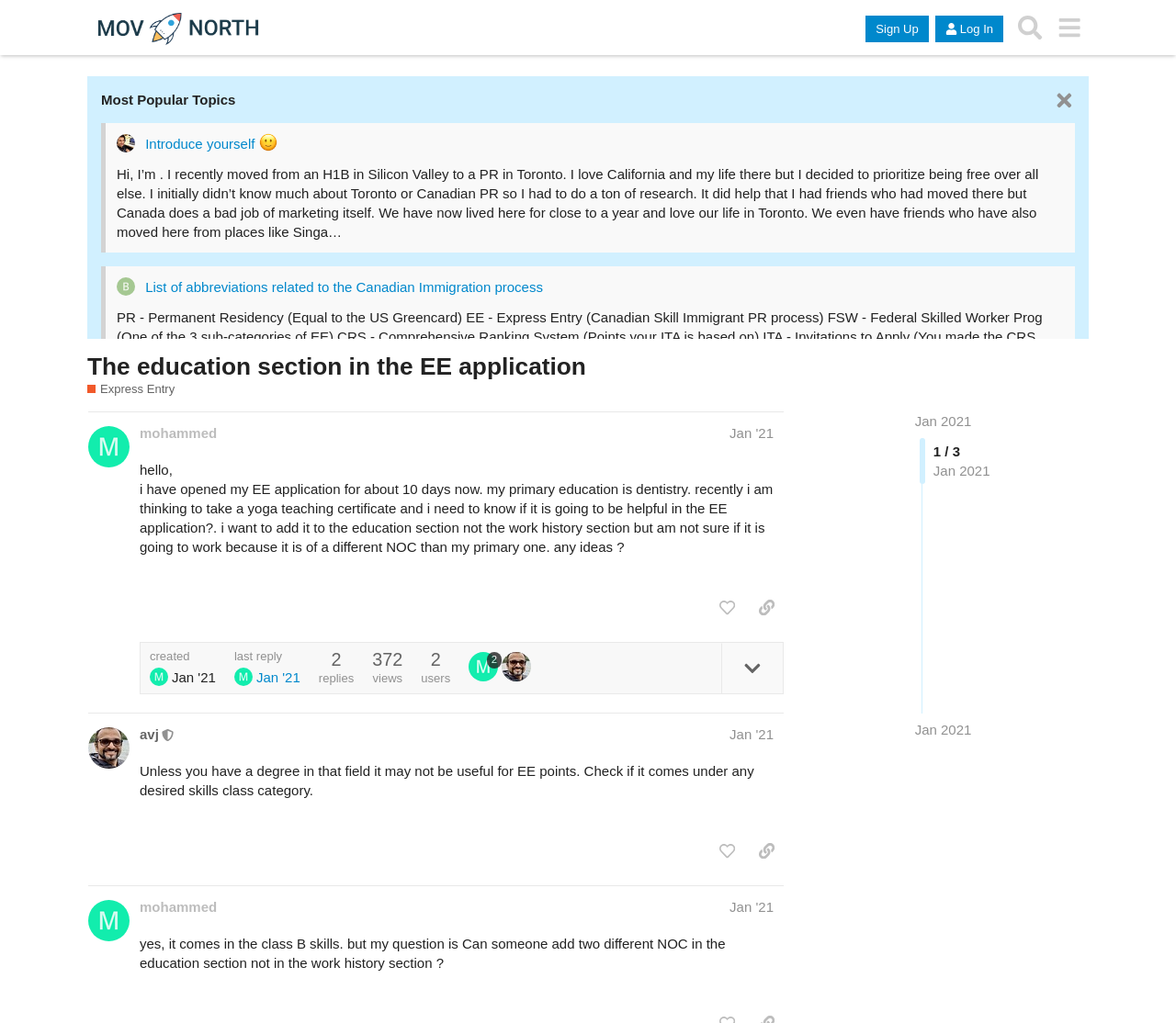Provide the bounding box coordinates of the HTML element this sentence describes: "Jan '21". The bounding box coordinates consist of four float numbers between 0 and 1, i.e., [left, top, right, bottom].

[0.62, 0.71, 0.658, 0.726]